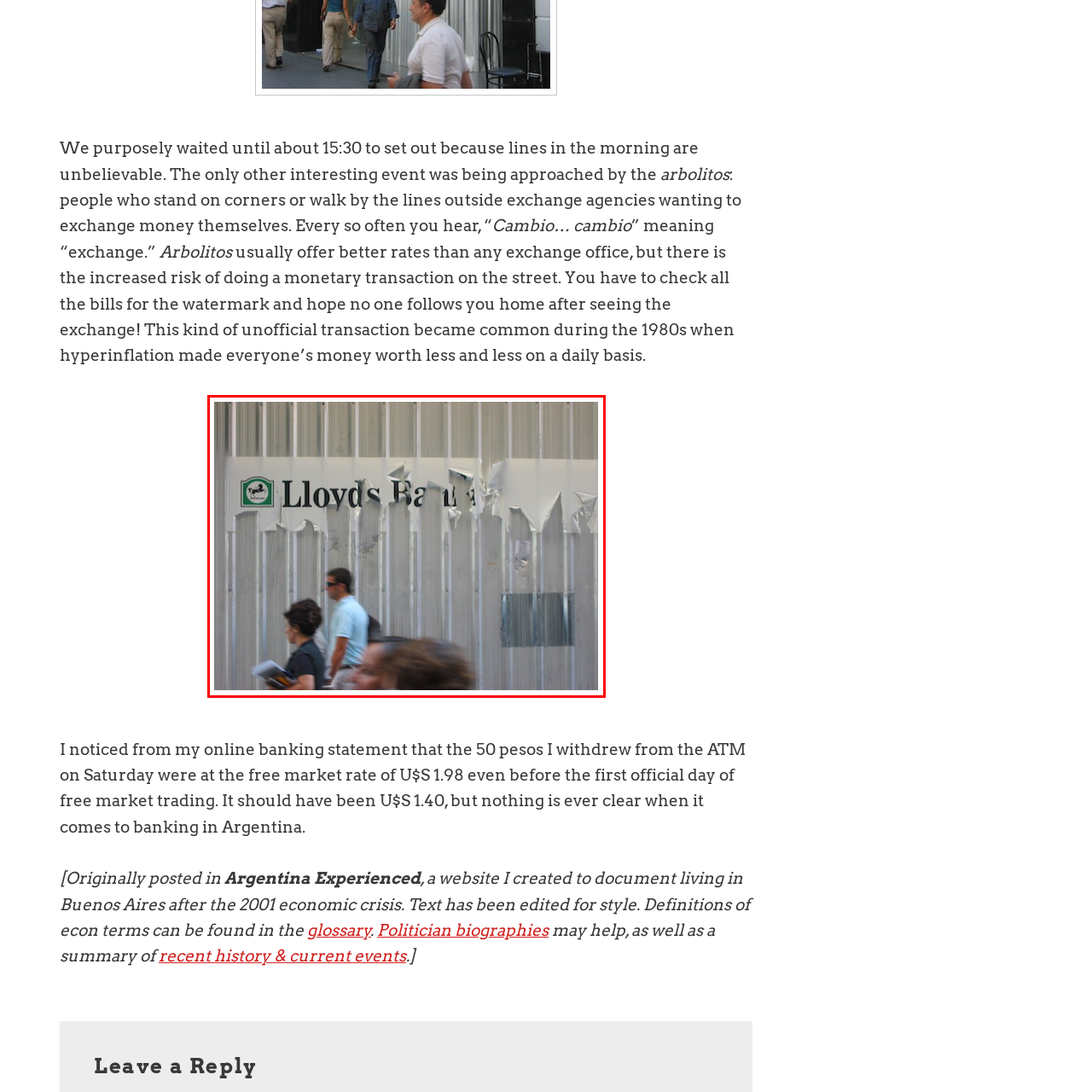What is the atmosphere of the urban environment?
Focus on the section of the image outlined in red and give a thorough answer to the question.

The image shows people walking past the sign, indicating a bustling urban environment, which suggests that the area is busy and active with people moving around.